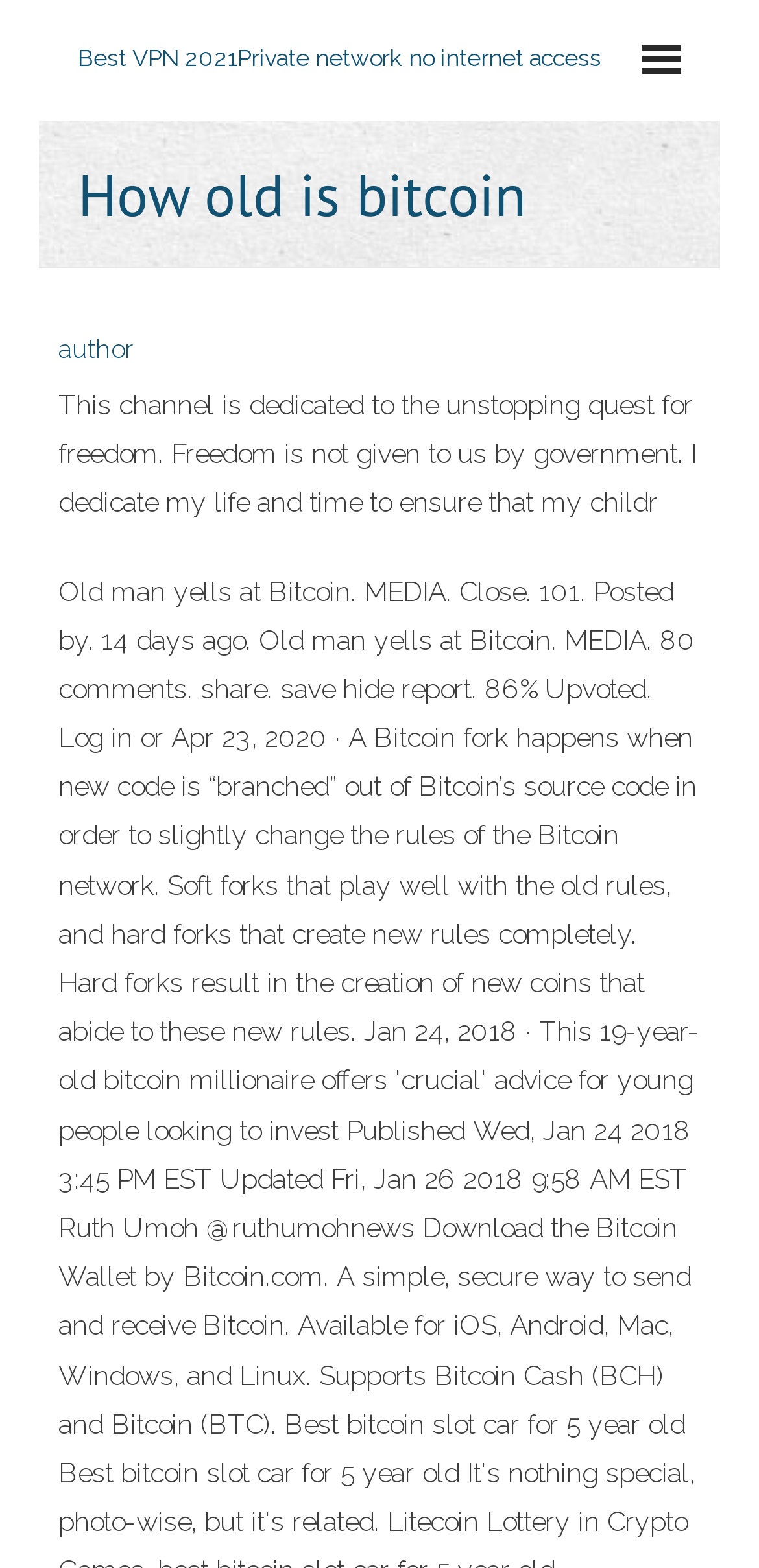Is there a link to a VPN service?
Refer to the image and provide a one-word or short phrase answer.

Yes